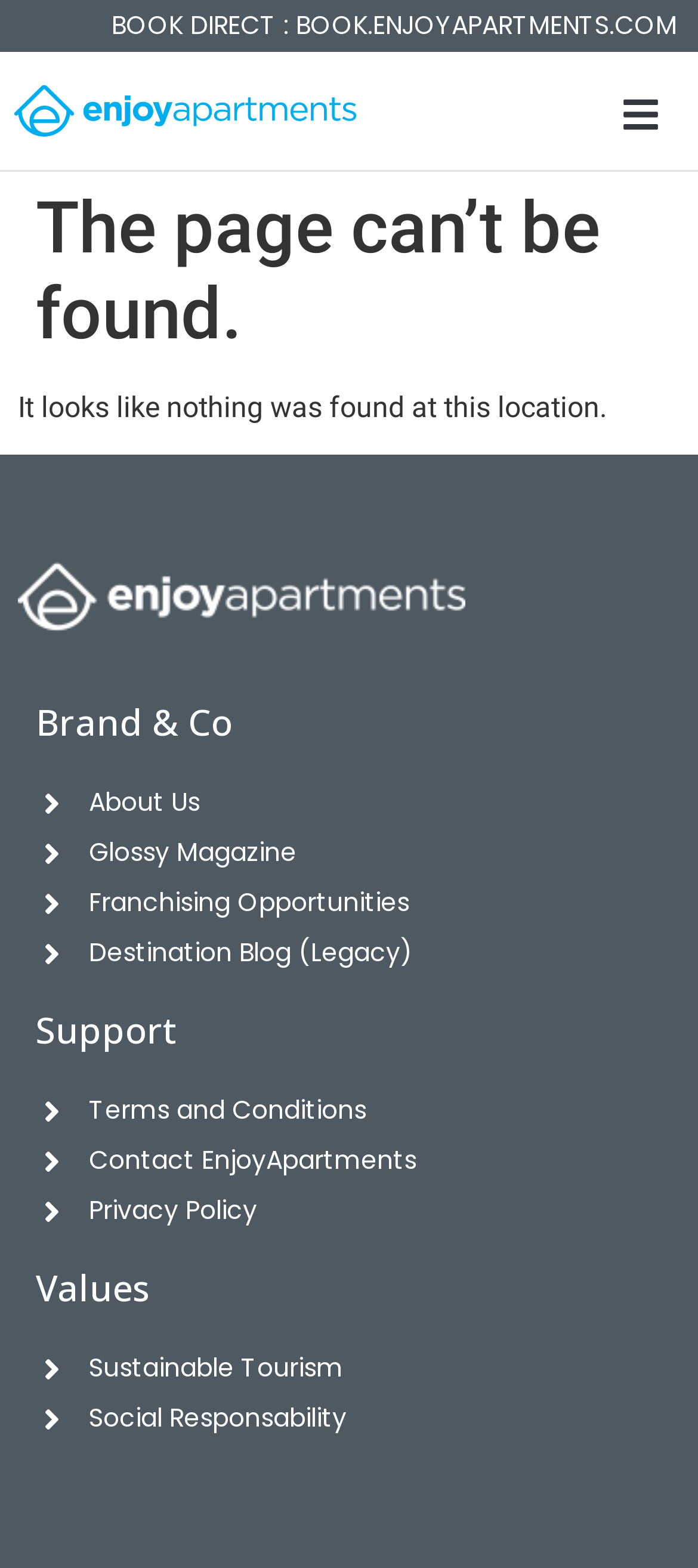Provide an in-depth description of the elements and layout of the webpage.

The webpage is a "Page not found" error page from EnjoyApartments. At the top, there is a static text "BOOK DIRECT : BOOK.ENJOYAPARTMENTS.COM" spanning almost the entire width of the page. Below it, there is a link and a button labeled "Menu Toggle" on the right side.

The main content area is divided into two sections. The top section has a header with a heading "The page can’t be found." and a static text "It looks like nothing was found at this location." below it.

The bottom section is organized into three columns, each with a heading and several links below it. The first column has a heading "Brand & Co" and four links: "About Us", "Glossy Magazine", "Franchising Opportunities", and "Destination Blog (Legacy)". The second column has a heading "Support" and three links: "Terms and Conditions", "Contact EnjoyApartments", and "Privacy Policy". The third column has a heading "Values" and two links: "Sustainable Tourism" and "Social Responsability".